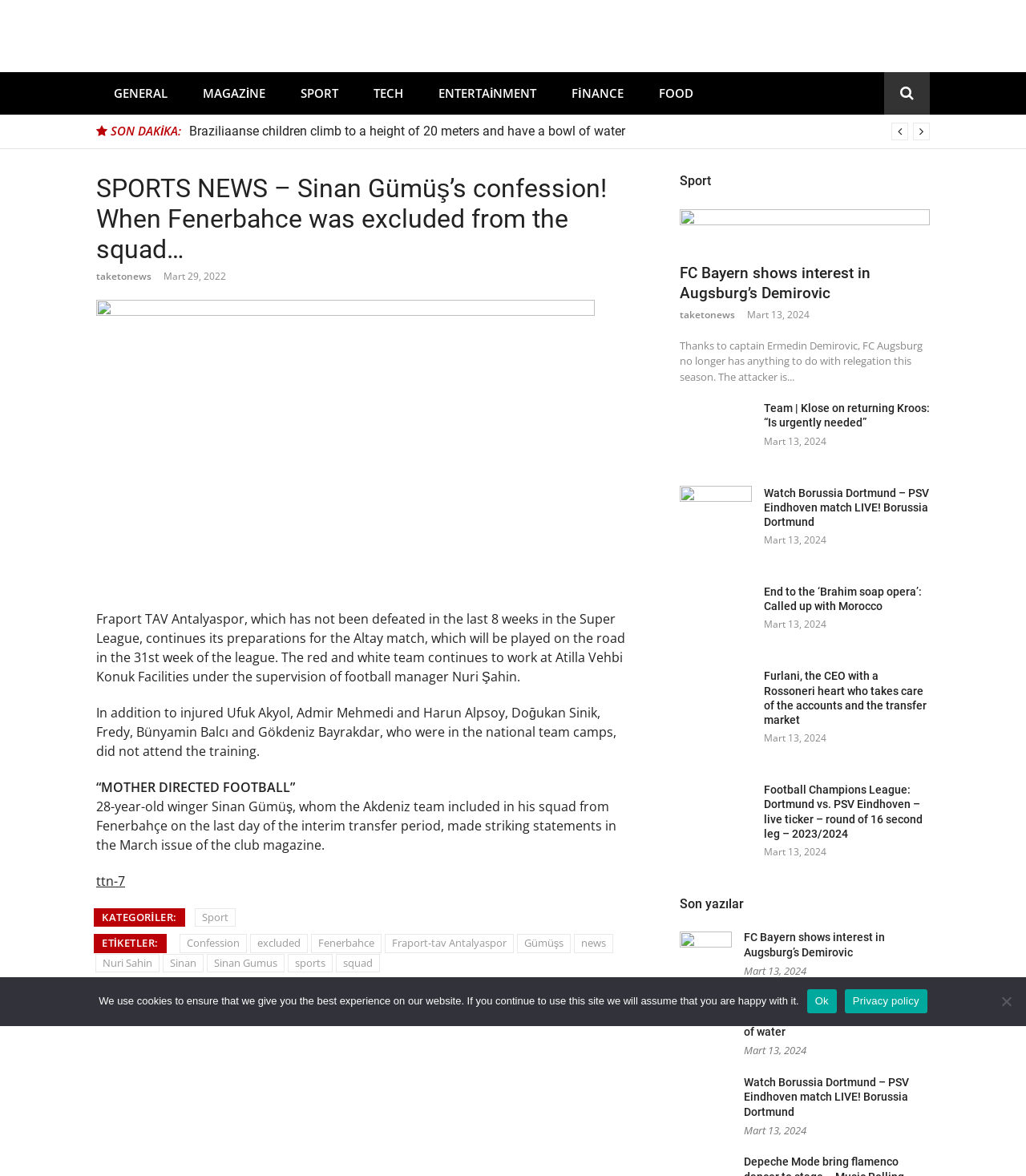Please identify the bounding box coordinates of the area that needs to be clicked to follow this instruction: "Click on the 'SPORT' link".

[0.276, 0.061, 0.347, 0.097]